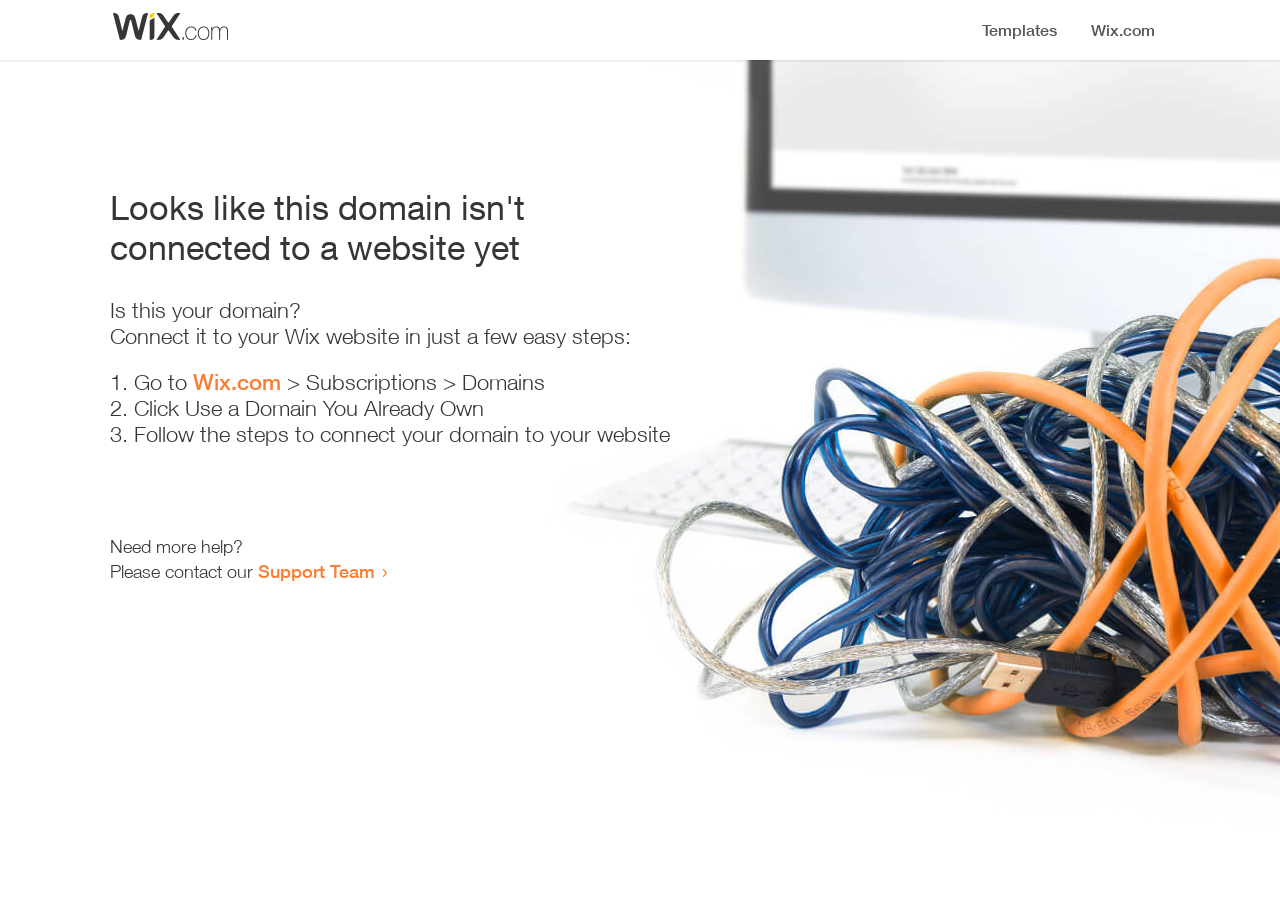Where can I get more help?
Look at the image and answer with only one word or phrase.

Support Team